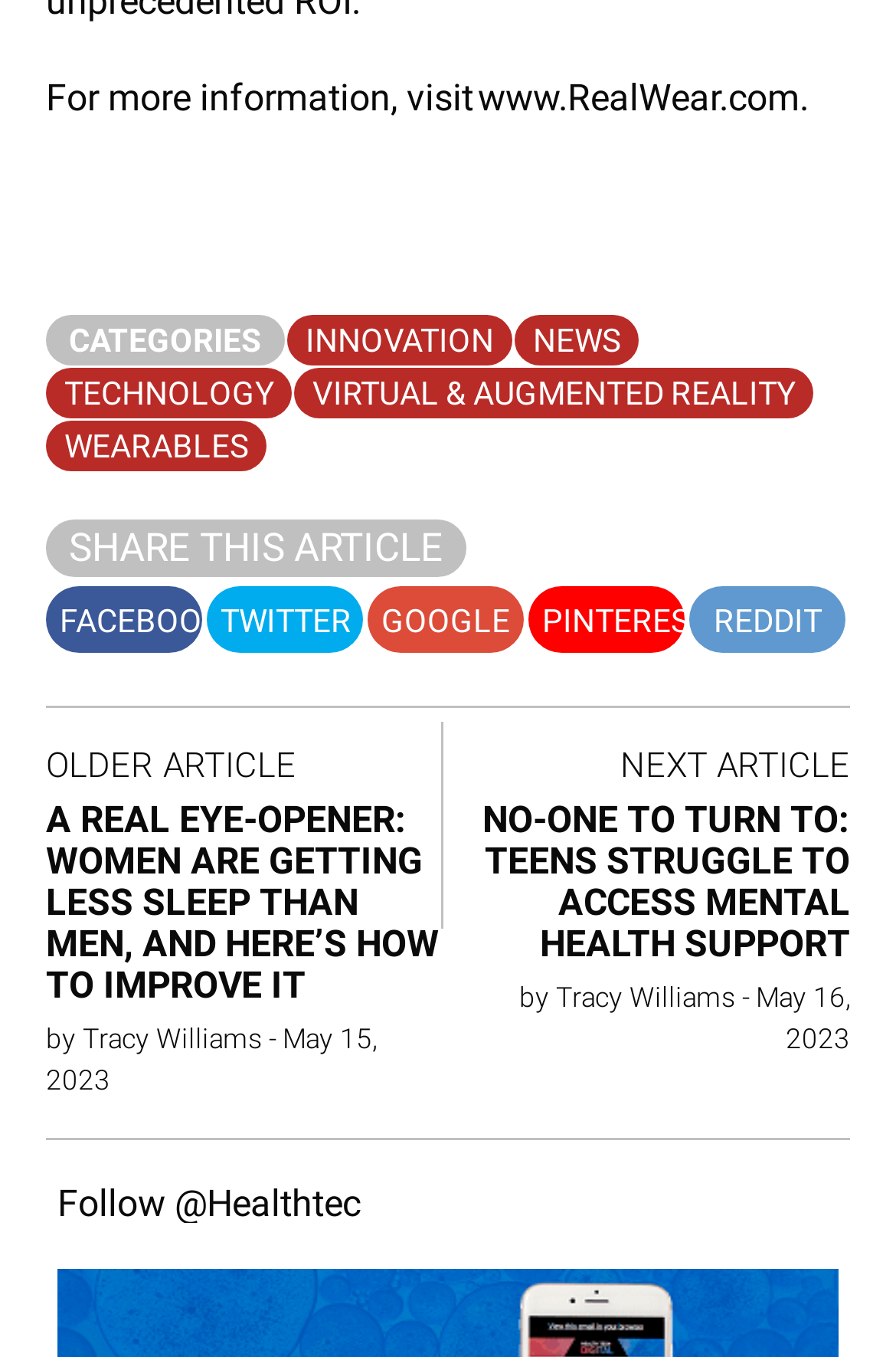For the element described, predict the bounding box coordinates as (top-left x, top-left y, bottom-right x, bottom-right y). All values should be between 0 and 1. Element description: title="Share this post on Twitter"

[0.231, 0.433, 0.405, 0.482]